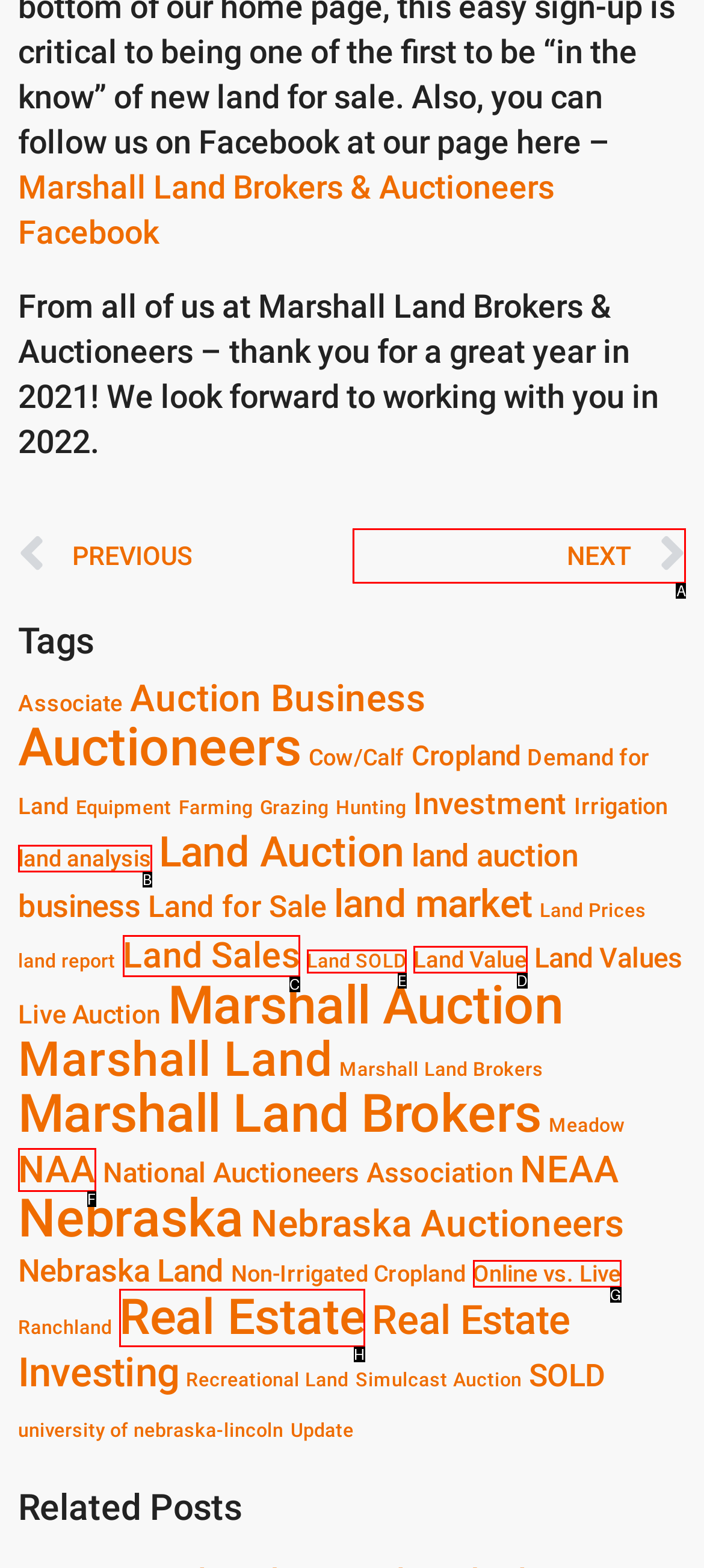Identify the letter of the option to click in order to Go to the 'NEXT' page. Answer with the letter directly.

A